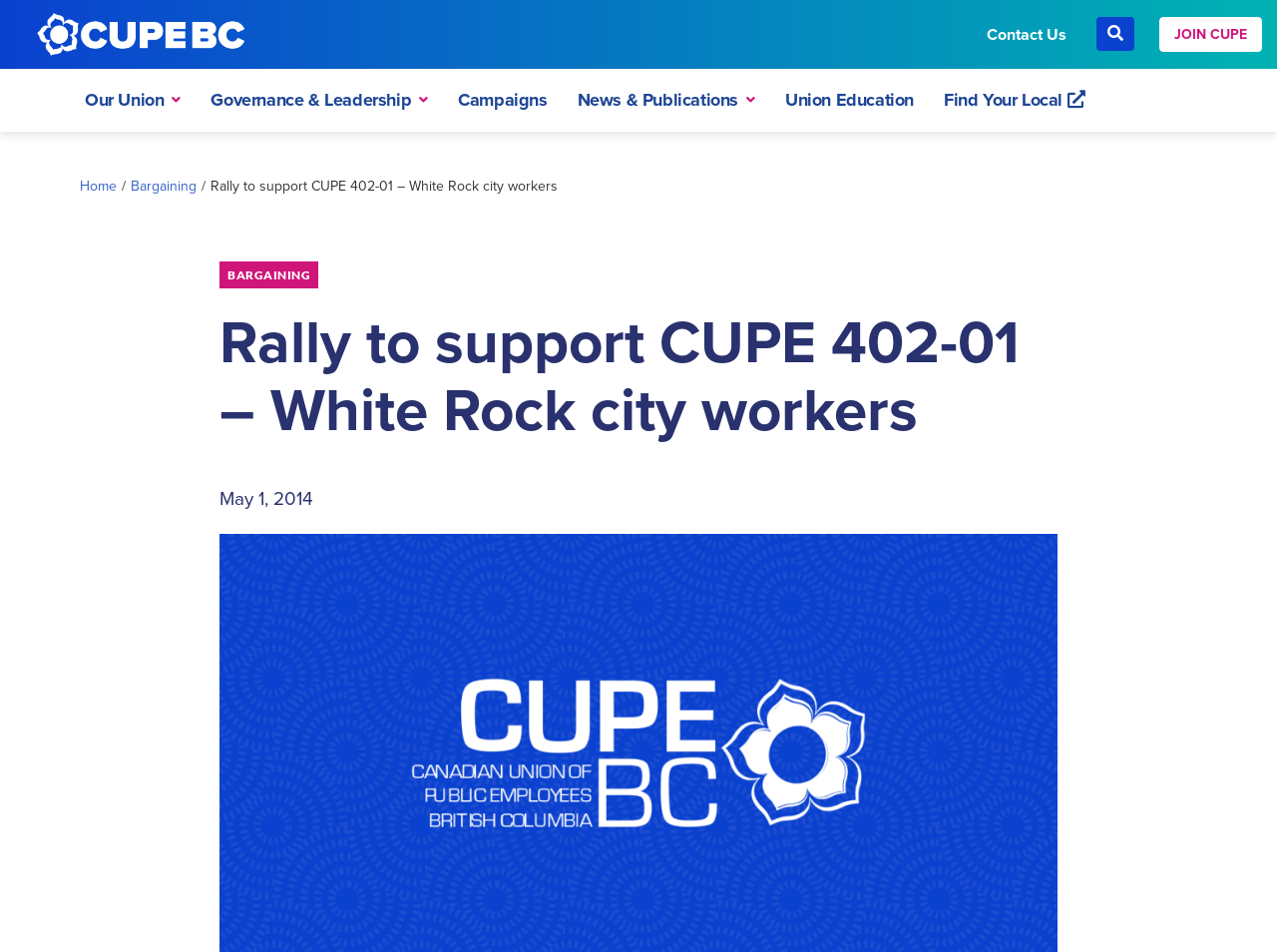Please indicate the bounding box coordinates for the clickable area to complete the following task: "Click Contact Us". The coordinates should be specified as four float numbers between 0 and 1, i.e., [left, top, right, bottom].

[0.773, 0.026, 0.835, 0.047]